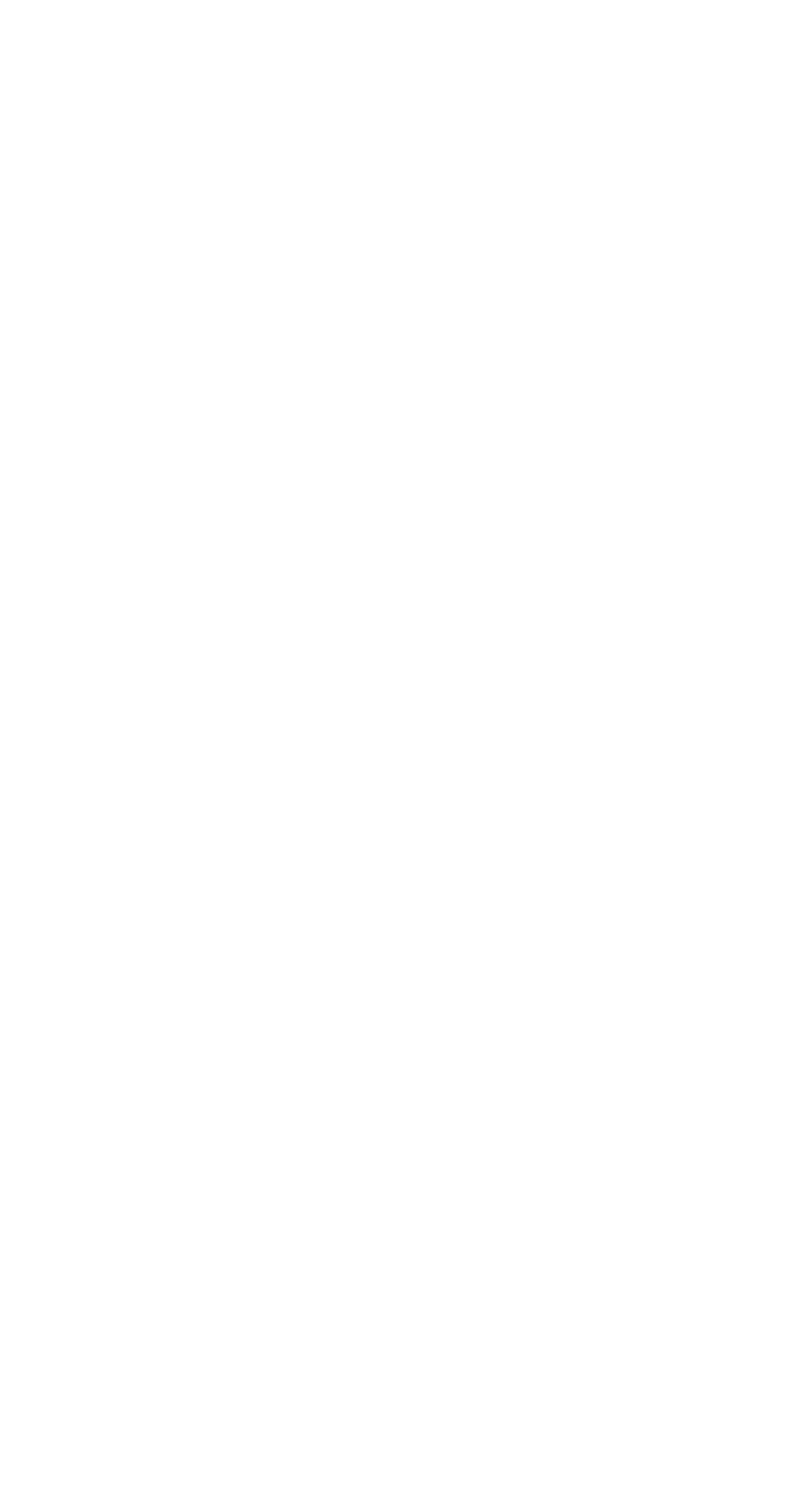Please provide a comprehensive response to the question below by analyzing the image: 
What are the quick links?

The quick links can be found at the top of the webpage, below the logo. They are a series of links that provide quick access to different sections of the website.